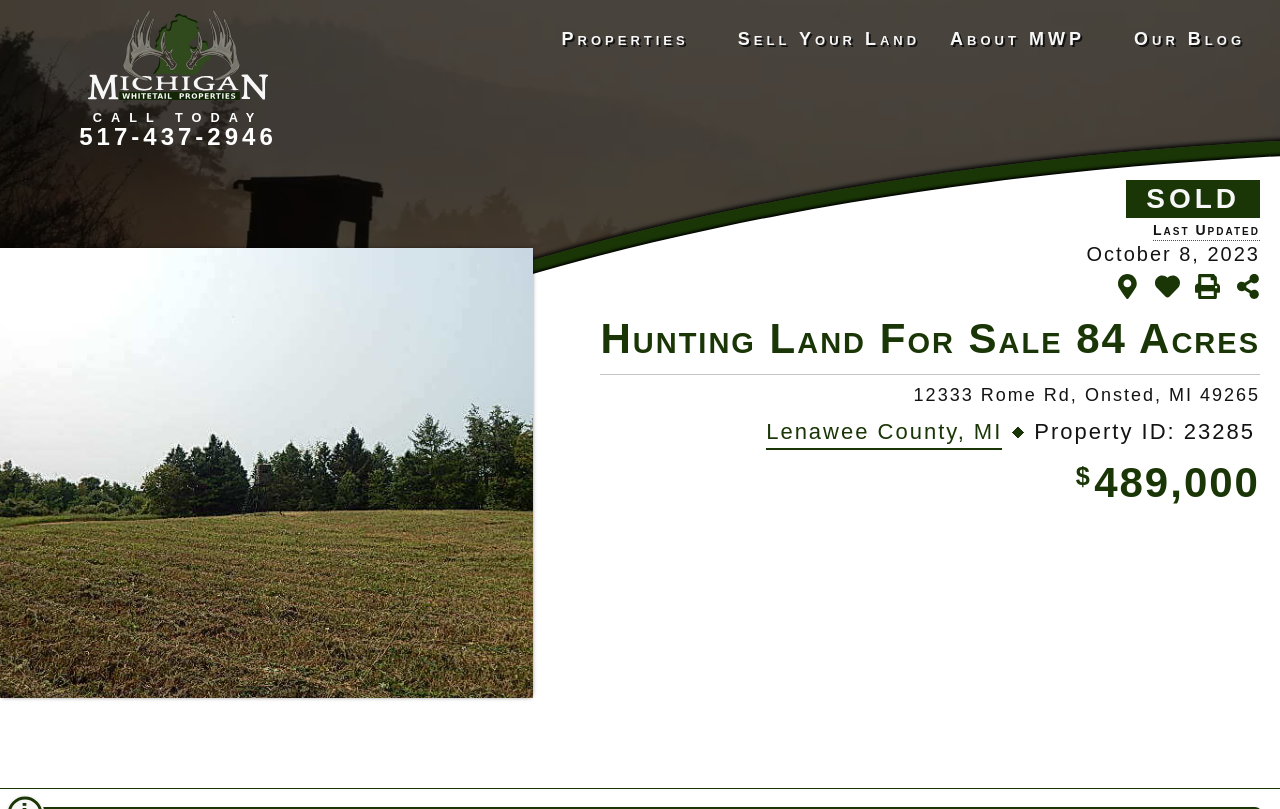What is the price of this property?
Refer to the image and provide a thorough answer to the question.

I found the price of the property by looking at the text elements on the webpage. Specifically, I found the text '$489,000' which is located below the 'Property ID: 23285' text, indicating that it is the price of the property.